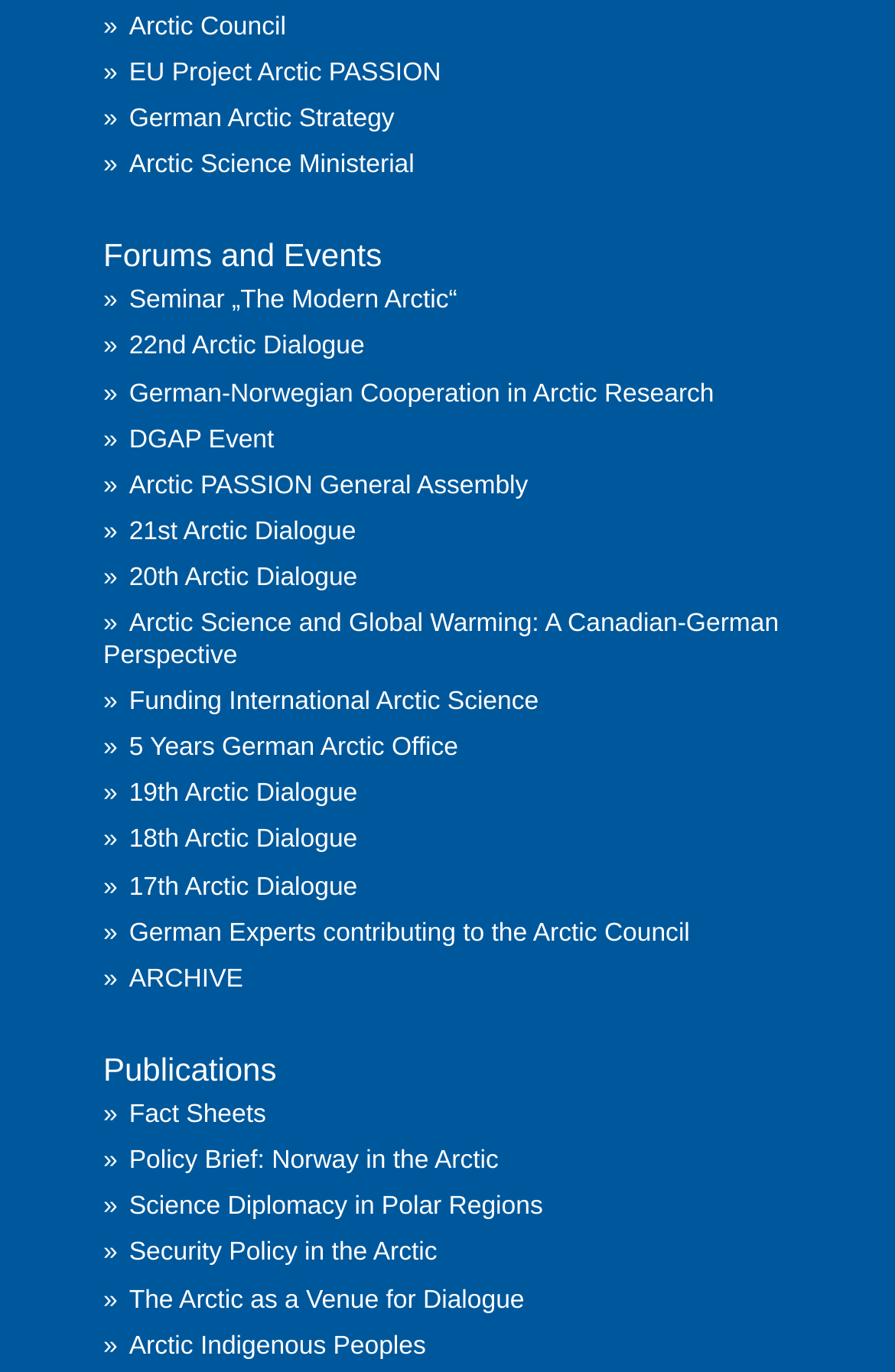Give the bounding box coordinates for this UI element: "EU Project Arctic PASSION". The coordinates should be four float numbers between 0 and 1, arranged as [left, top, right, bottom].

[0.115, 0.044, 0.493, 0.064]